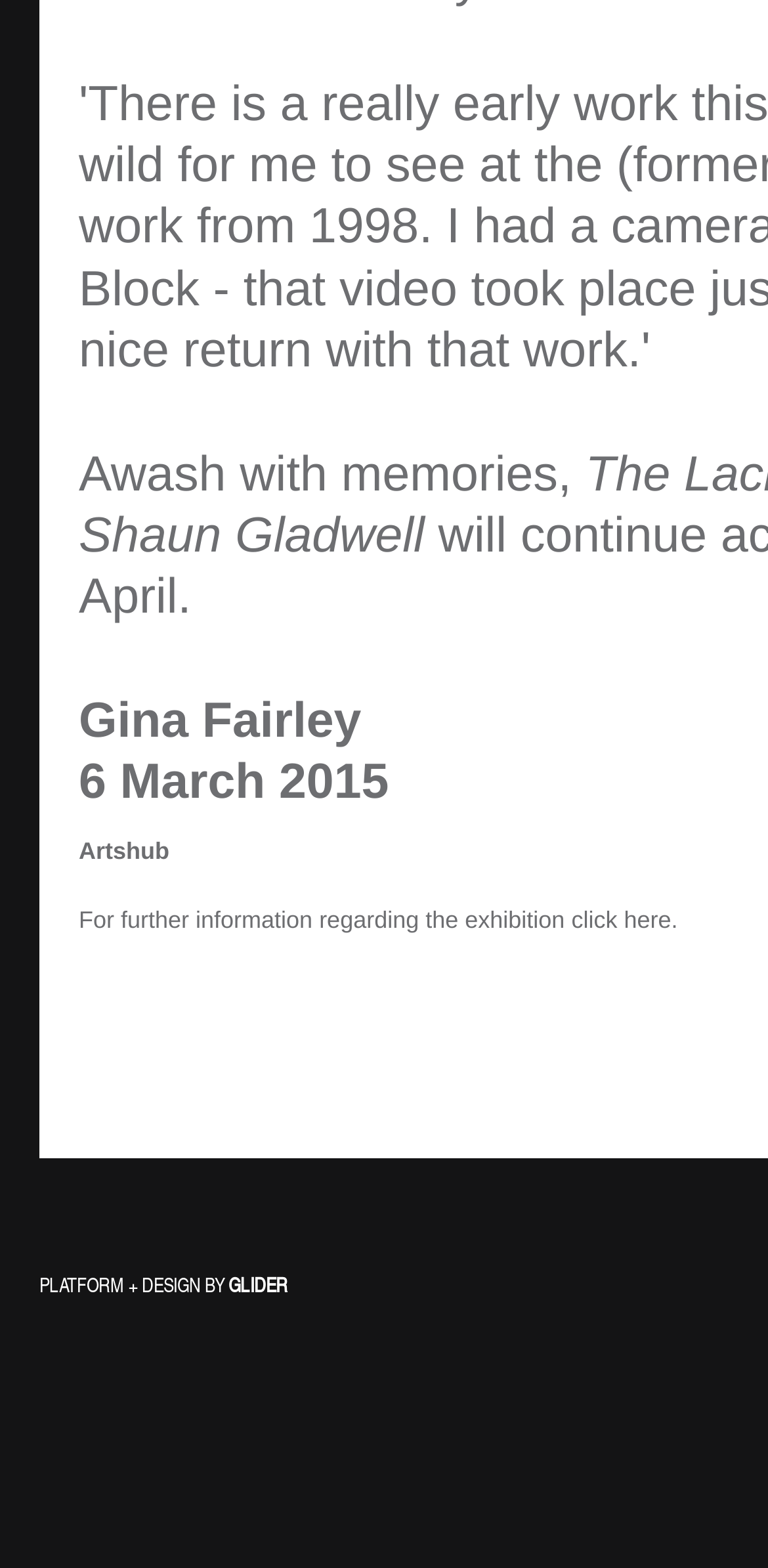Identify the bounding box coordinates for the UI element described as: "Artshub". The coordinates should be provided as four floats between 0 and 1: [left, top, right, bottom].

[0.103, 0.535, 0.221, 0.553]